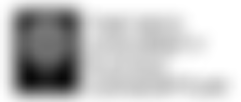Give a concise answer of one word or phrase to the question: 
What is the name of the organization?

Endangered Scholars Worldwide